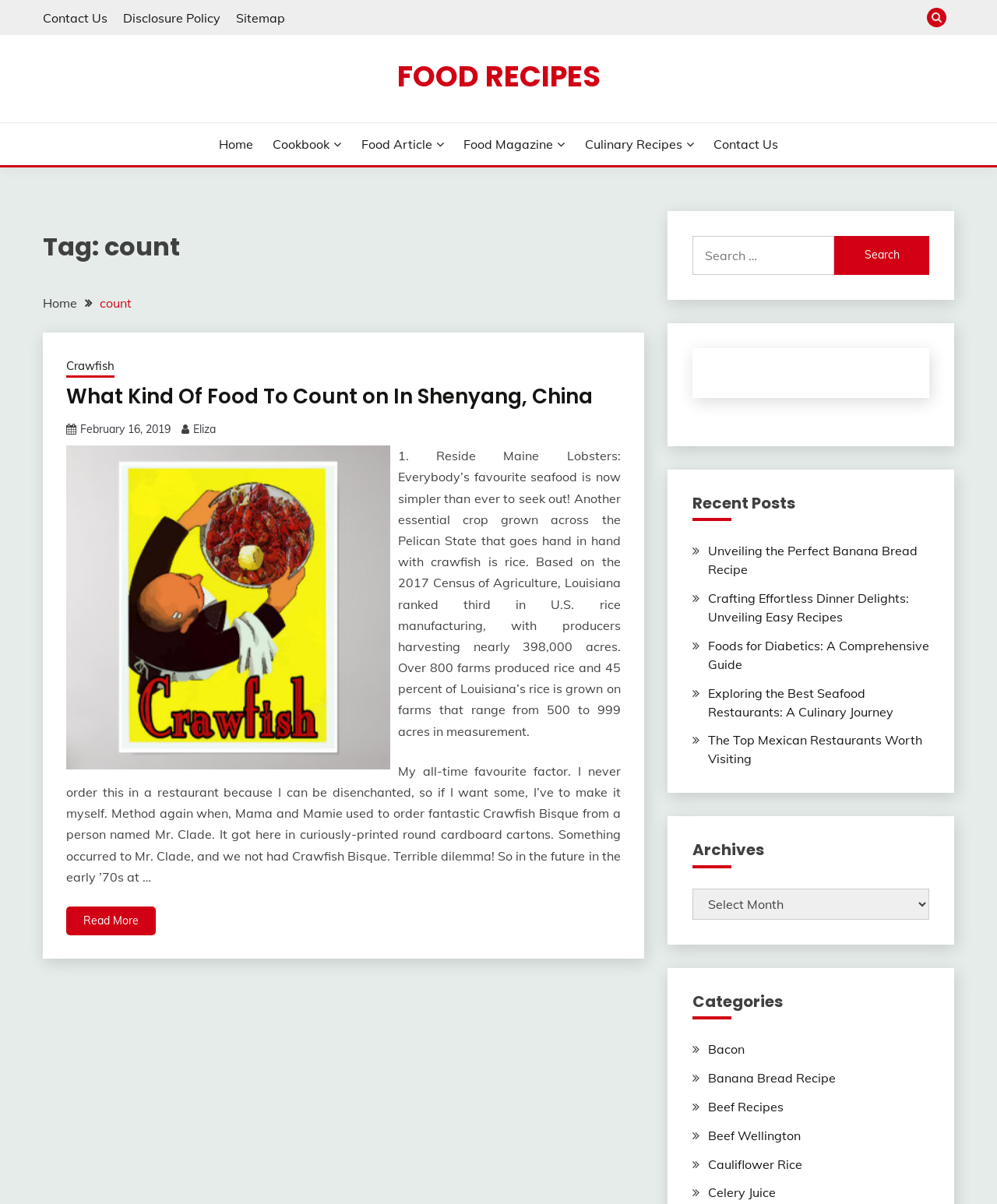Identify the bounding box coordinates of the specific part of the webpage to click to complete this instruction: "View recent posts".

[0.694, 0.411, 0.932, 0.433]